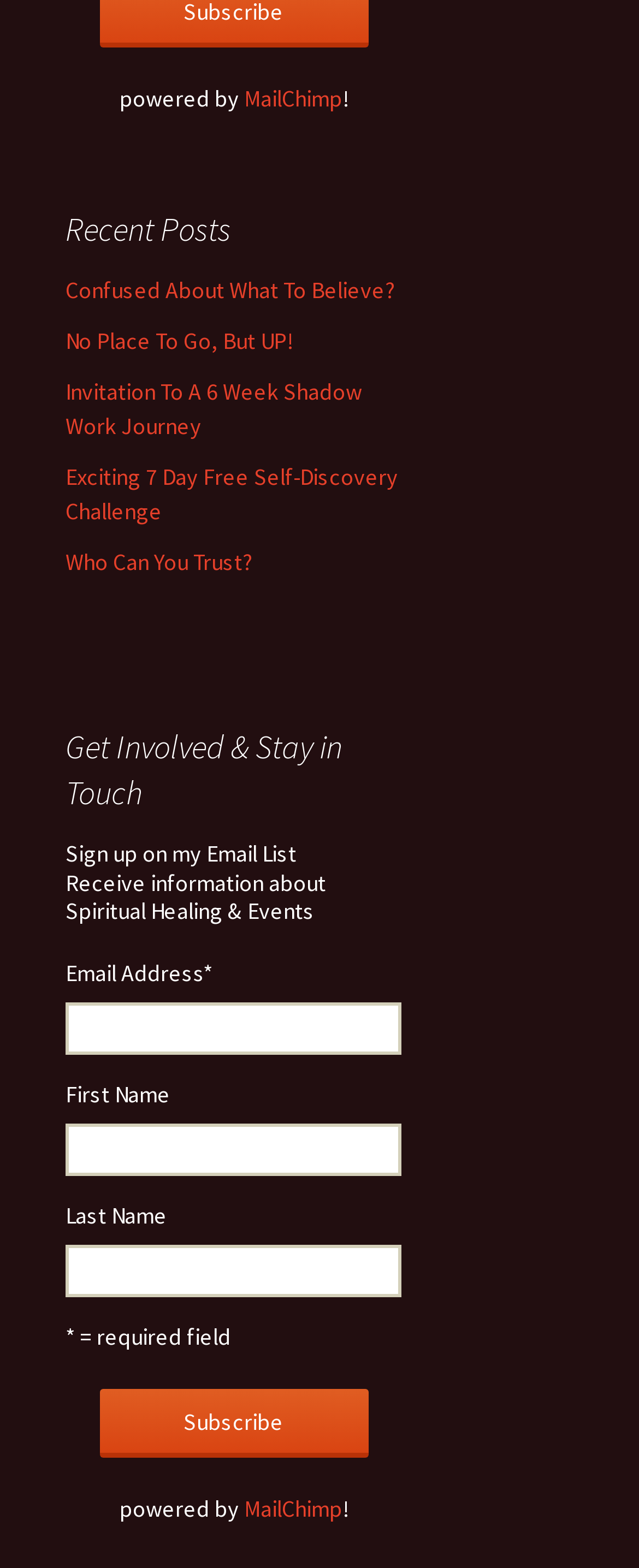Bounding box coordinates are specified in the format (top-left x, top-left y, bottom-right x, bottom-right y). All values are floating point numbers bounded between 0 and 1. Please provide the bounding box coordinate of the region this sentence describes: Confused About What To Believe?

[0.103, 0.176, 0.618, 0.195]